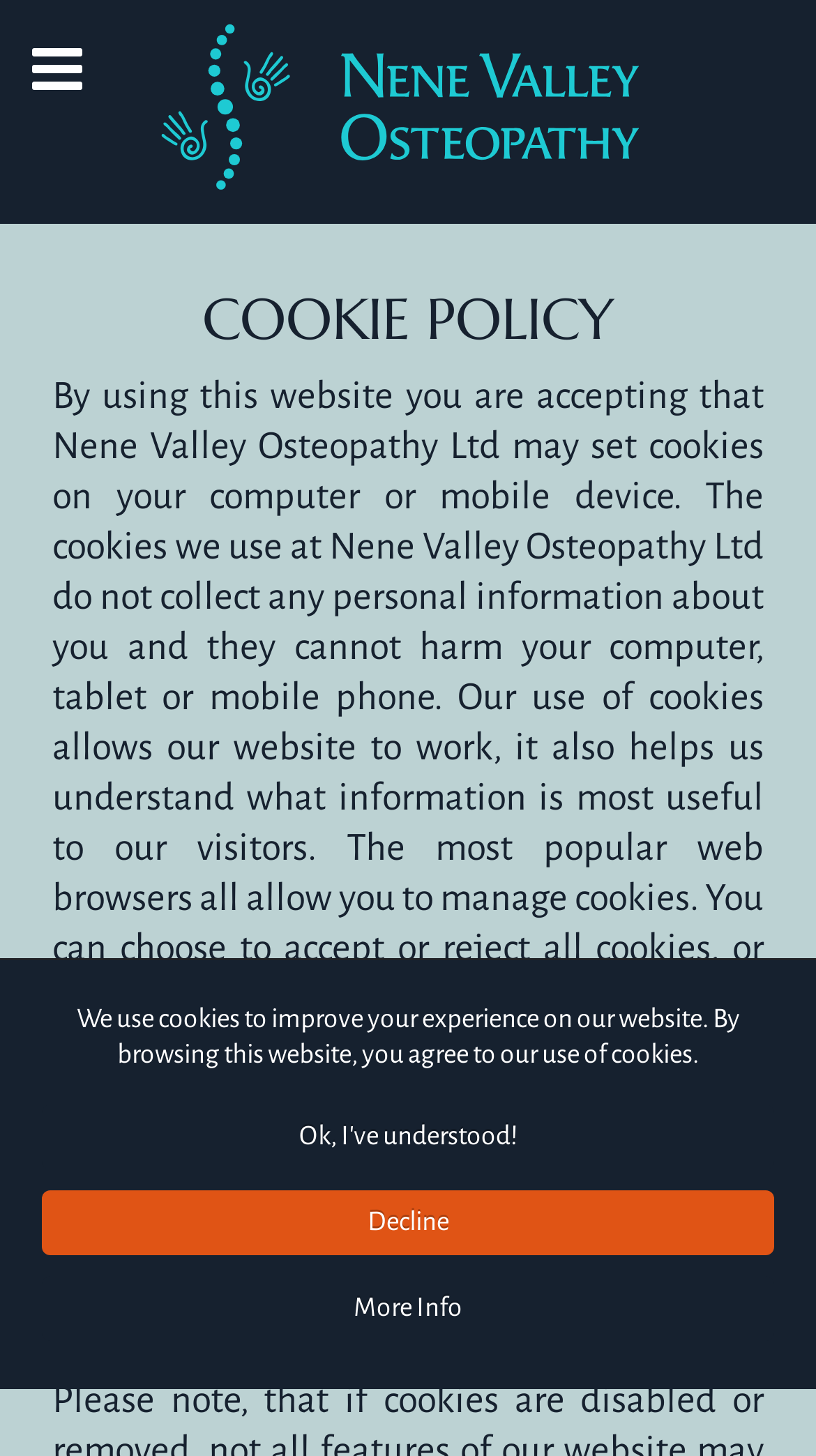What type of information do cookies collect?
Carefully examine the image and provide a detailed answer to the question.

According to the webpage, the cookies used by Nene Valley Osteopathy Ltd do not collect any personal information about the user. This is stated in the text 'The cookies we use at Nene Valley Osteopathy Ltd do not collect any personal information about you...'